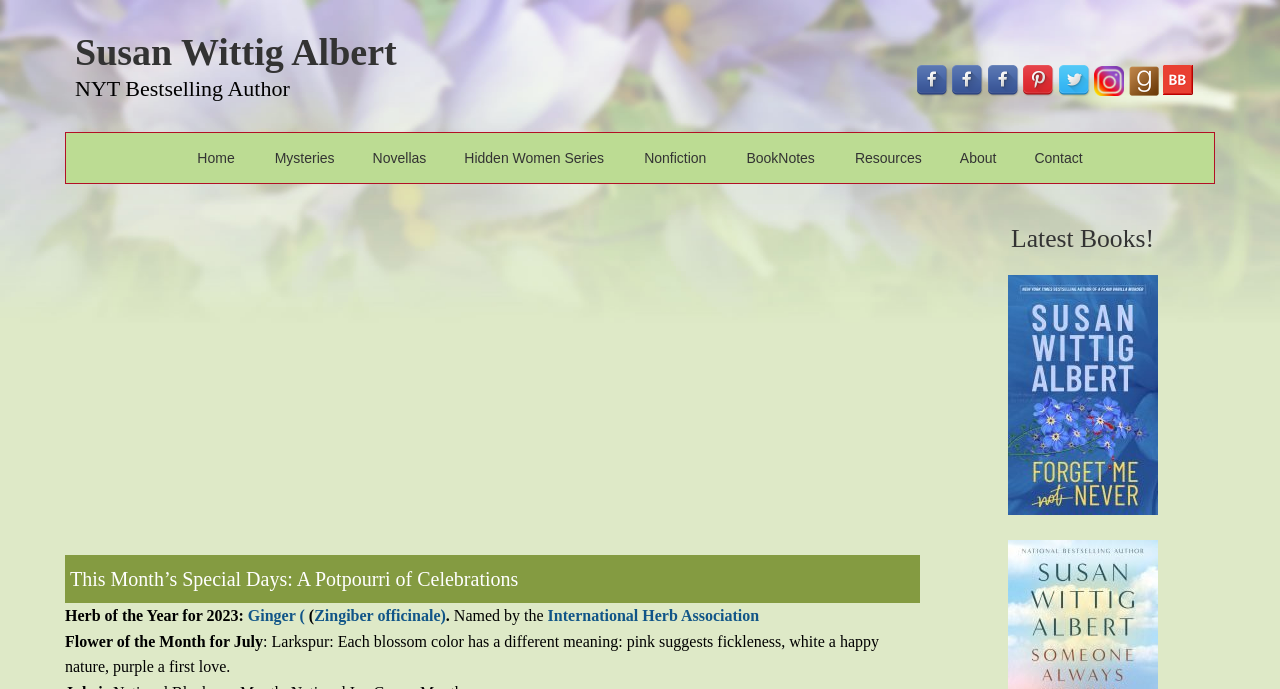Highlight the bounding box coordinates of the element you need to click to perform the following instruction: "Visit Susan Wittig Albert's Facebook page."

[0.716, 0.105, 0.741, 0.127]